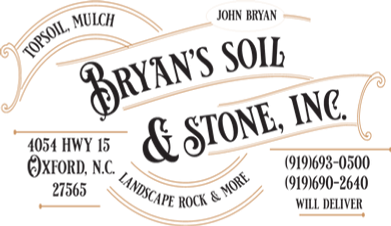Using a single word or phrase, answer the following question: 
What is the address of the company?

4054 HWY 15, OXFORD, N.C., 27565